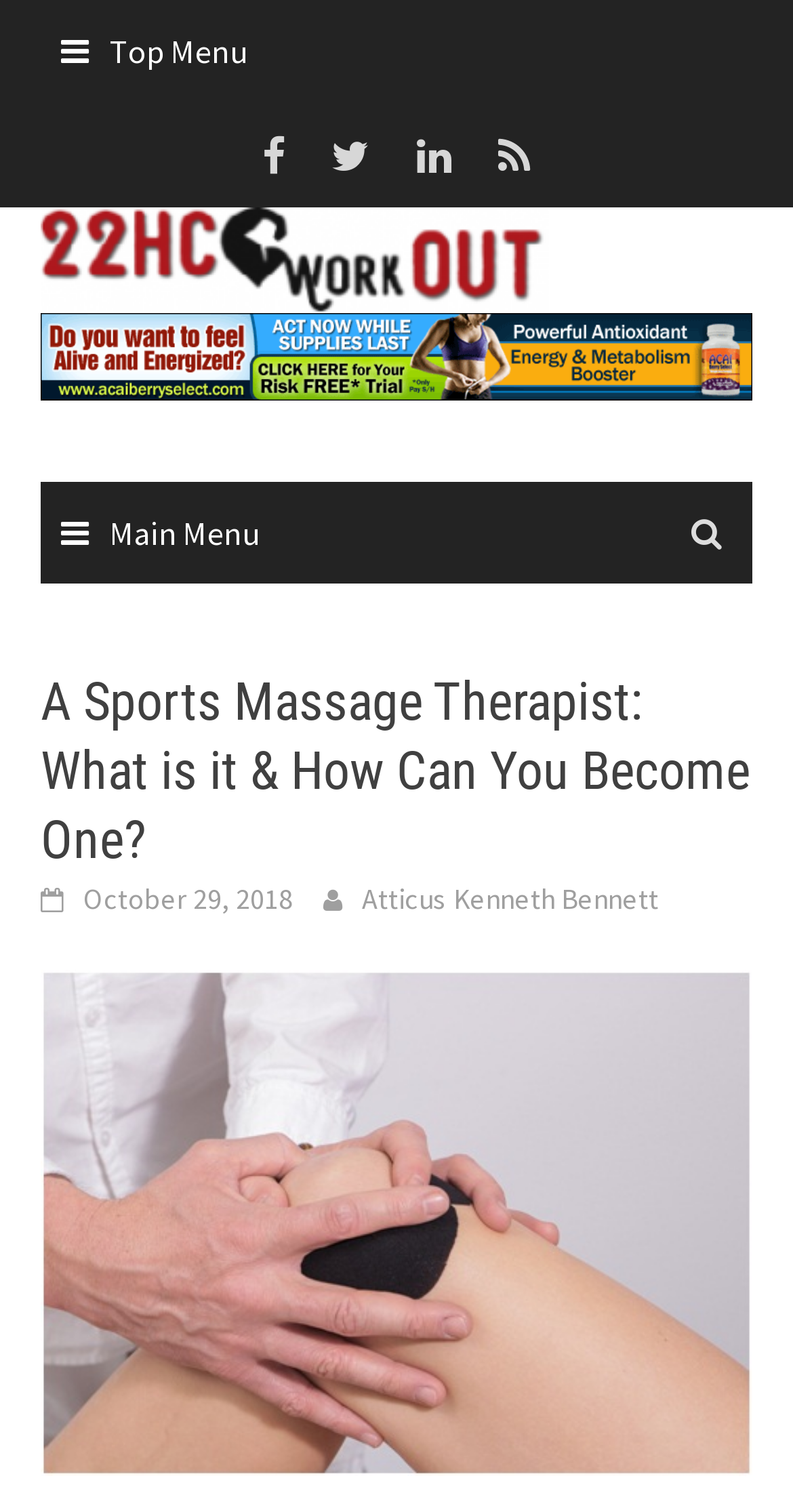What is the logo of the website?
With the help of the image, please provide a detailed response to the question.

The logo of the website is '22HC Workout' which is an image located at the top left corner of the webpage, as indicated by the bounding box coordinates [0.051, 0.137, 0.692, 0.207] and the OCR text '22HC Workout'.